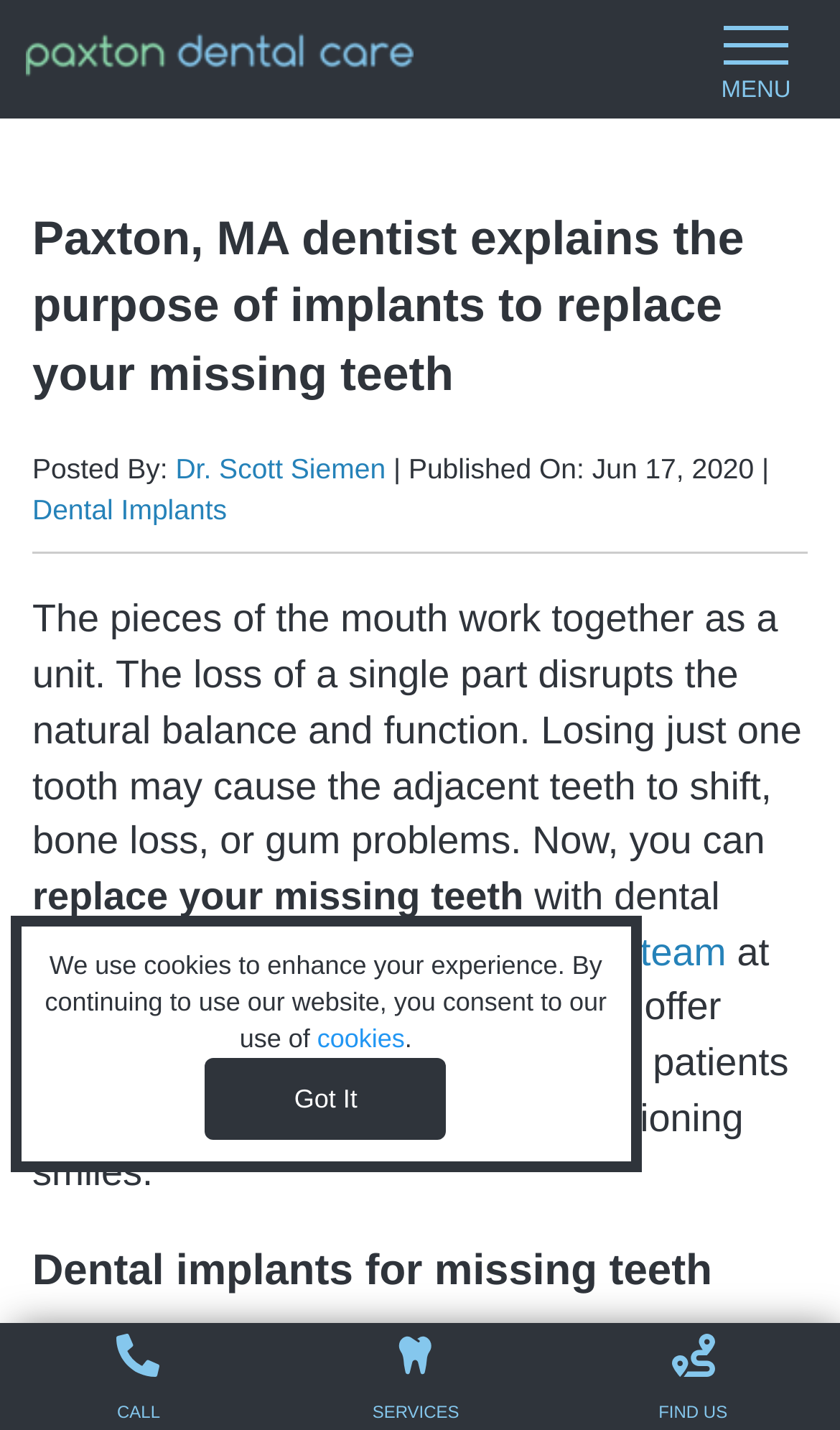Please analyze the image and give a detailed answer to the question:
What is the purpose of dental implants?

I found the answer by reading the static text elements on the webpage, which explain that dental implants are used to replace missing teeth and restore the natural balance and function of the mouth.